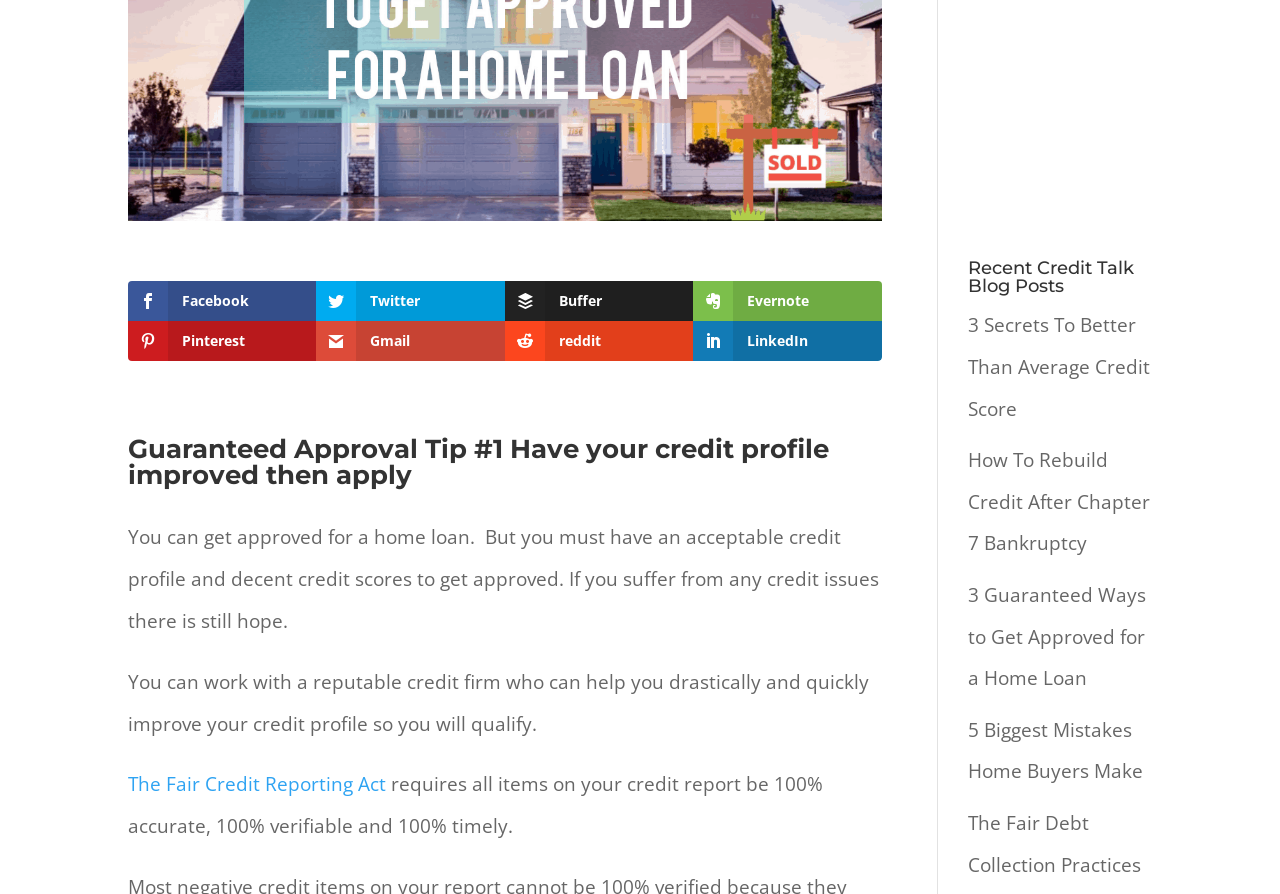Find the bounding box coordinates corresponding to the UI element with the description: "The Fair Credit Reporting Act". The coordinates should be formatted as [left, top, right, bottom], with values as floats between 0 and 1.

[0.1, 0.863, 0.302, 0.892]